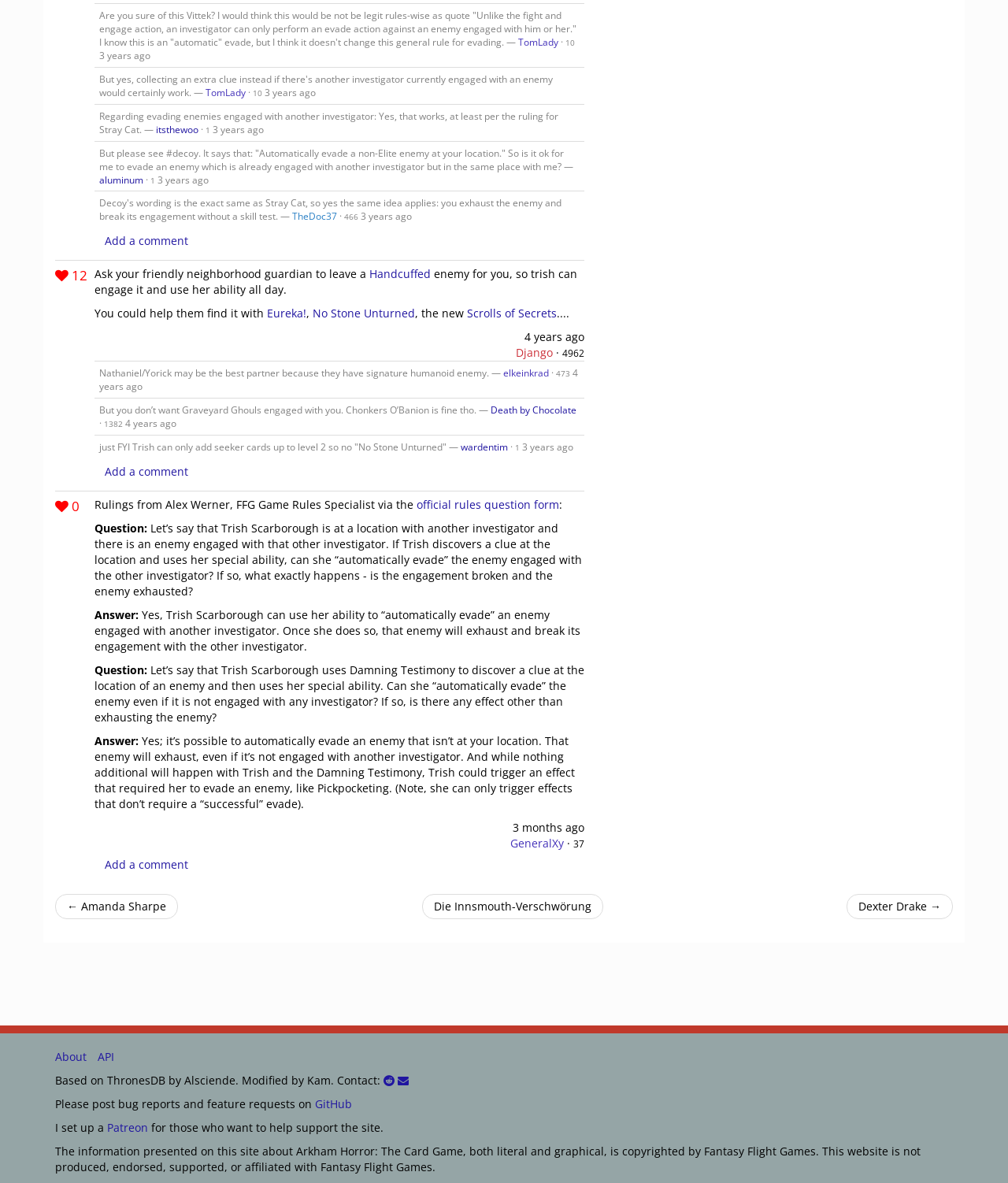Given the description: "12", determine the bounding box coordinates of the UI element. The coordinates should be formatted as four float numbers between 0 and 1, [left, top, right, bottom].

[0.055, 0.225, 0.087, 0.241]